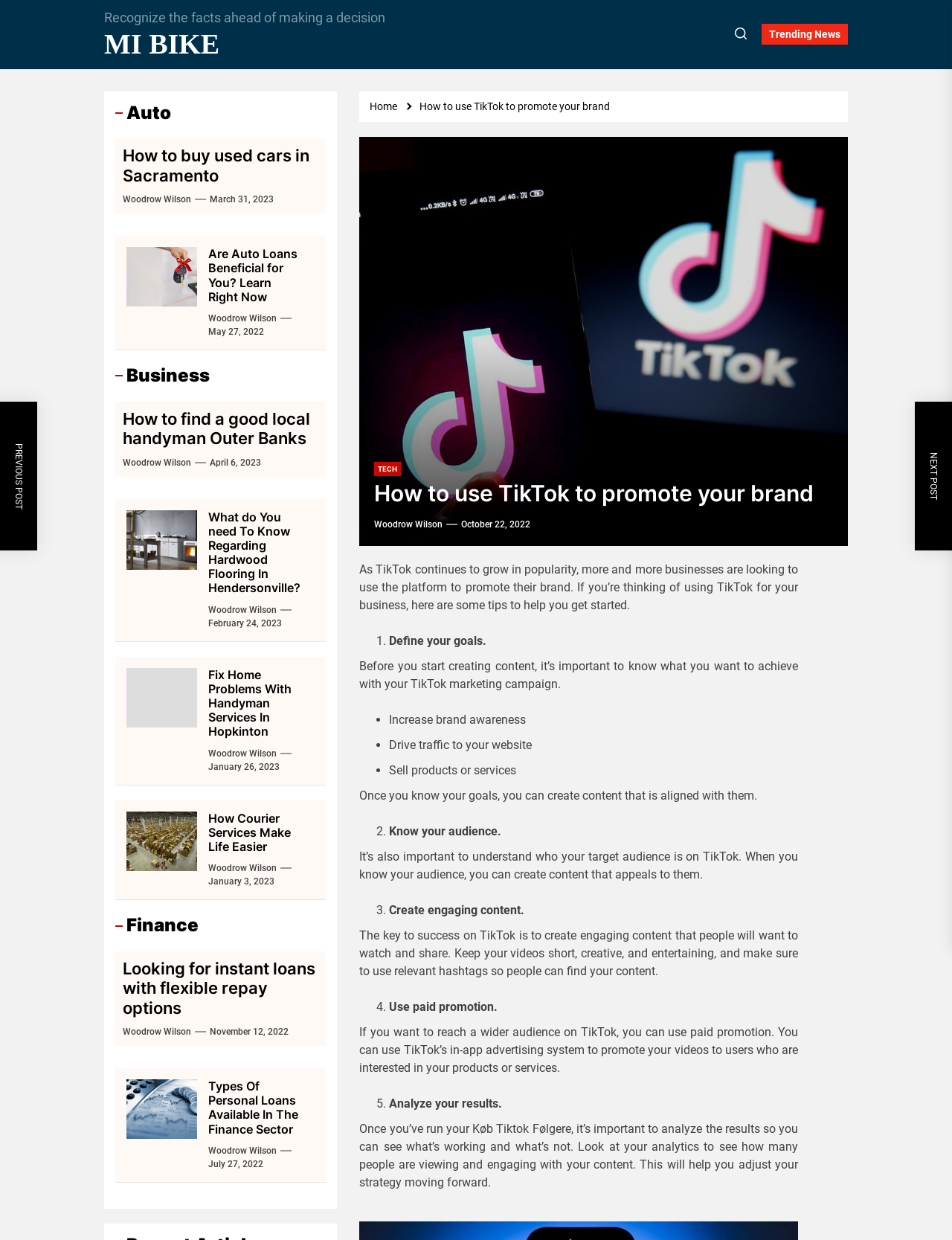What is the main topic of this webpage?
Provide a detailed and extensive answer to the question.

Based on the webpage content, it appears that the main topic is about using TikTok for marketing purposes, as indicated by the heading 'How to use TikTok to promote your brand' and the subsequent sections providing tips and guidelines for businesses to use TikTok effectively.